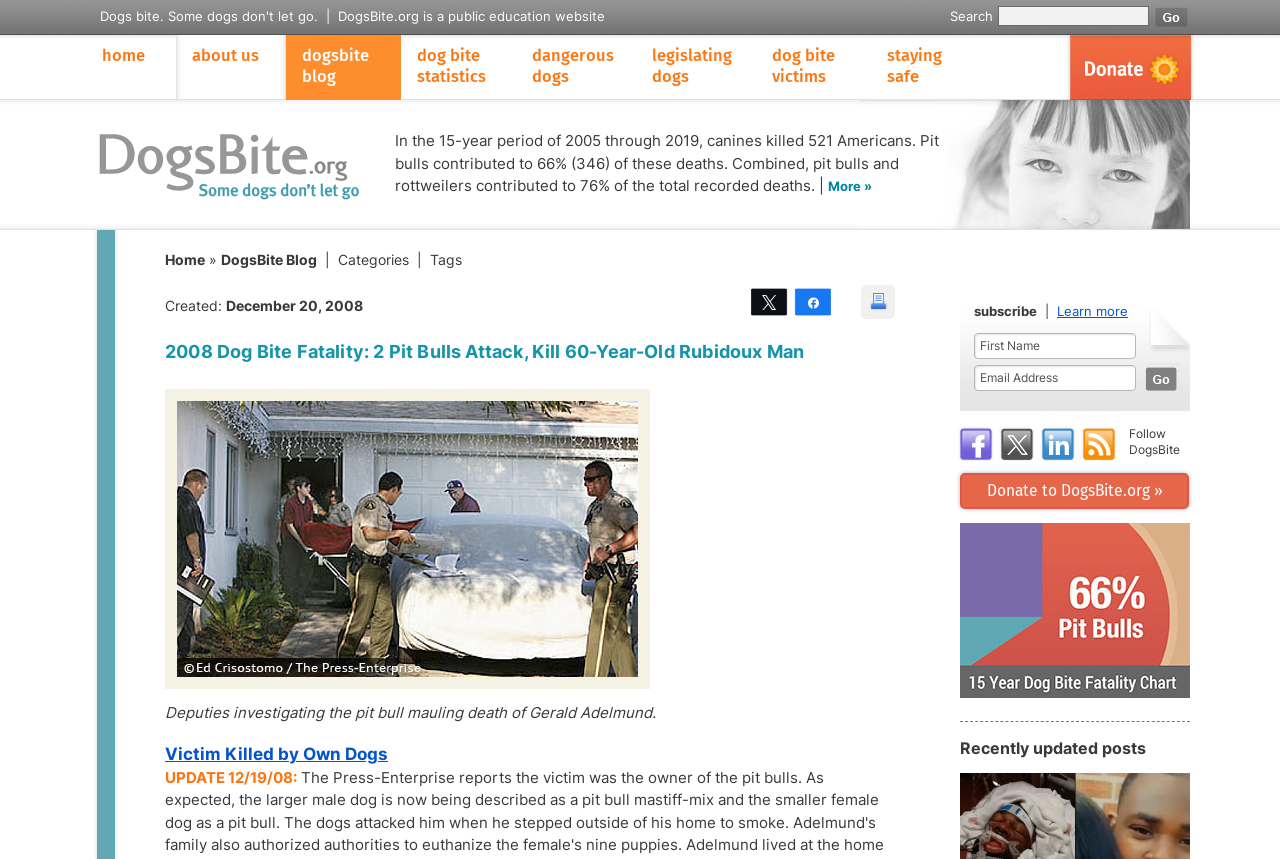What is the breed of dogs involved in the incident?
Please provide a single word or phrase as your answer based on the screenshot.

Pit bulls